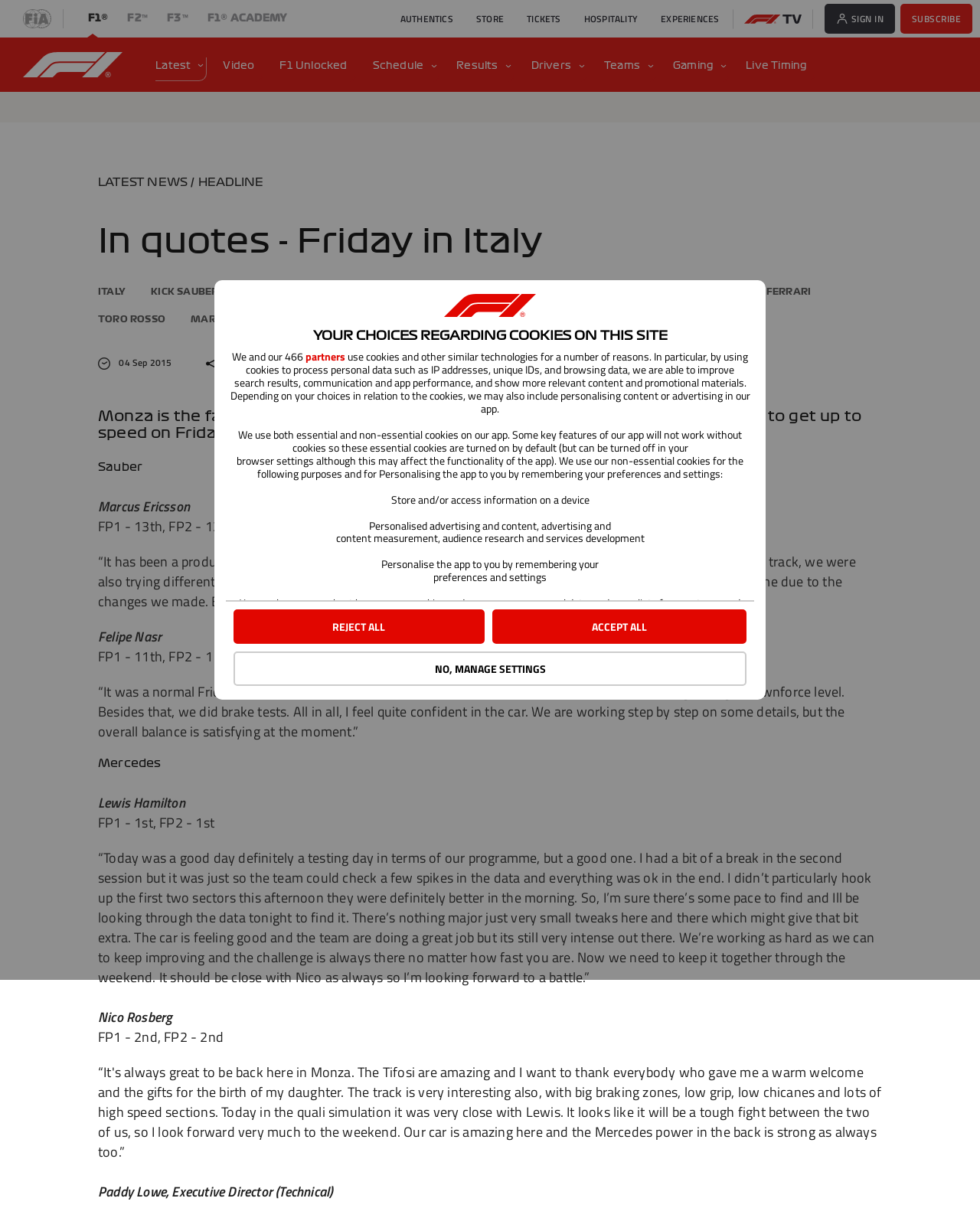Please identify the bounding box coordinates of the element's region that needs to be clicked to fulfill the following instruction: "Click the CONCEPT link". The bounding box coordinates should consist of four float numbers between 0 and 1, i.e., [left, top, right, bottom].

None